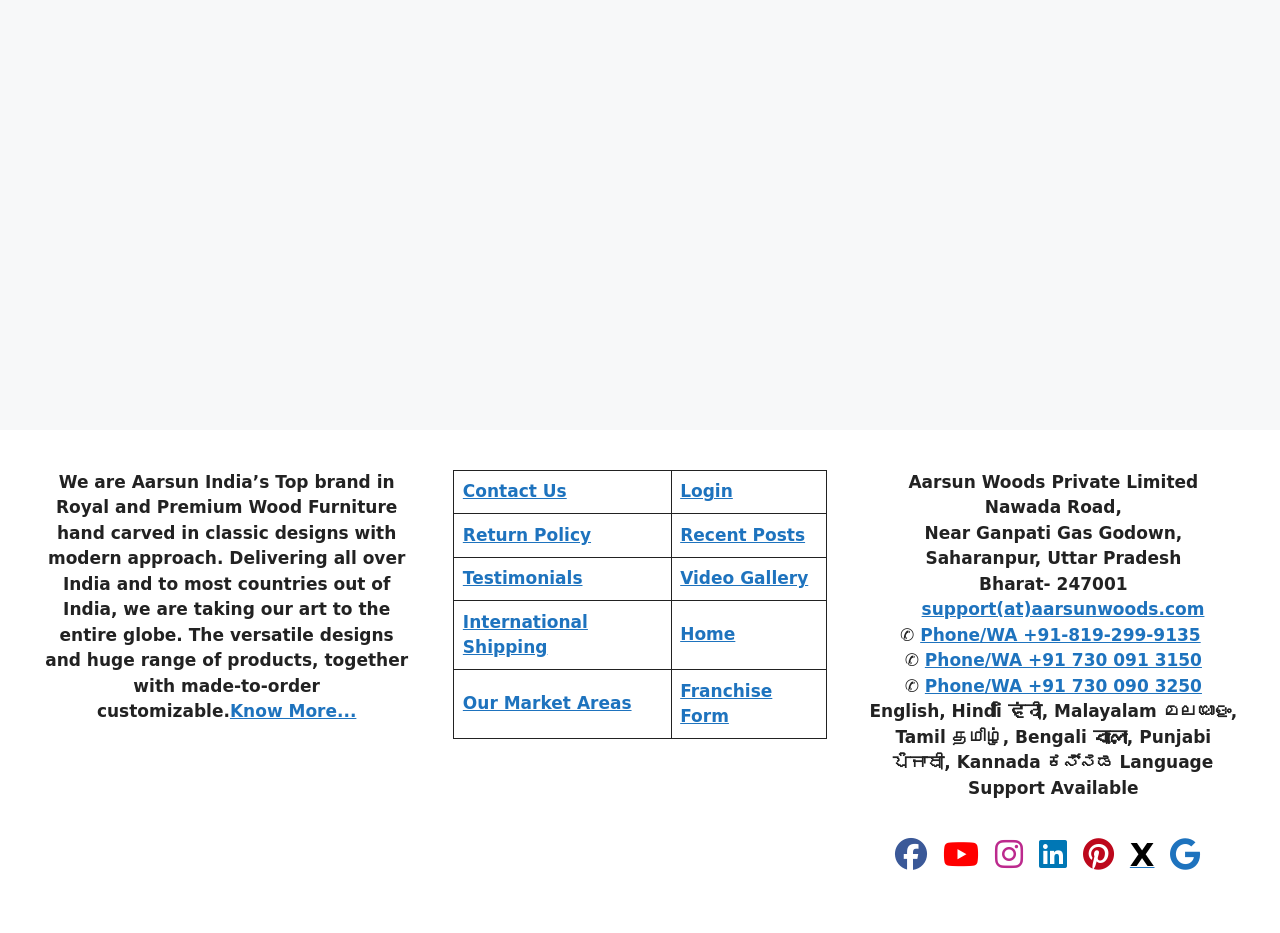Pinpoint the bounding box coordinates of the clickable area necessary to execute the following instruction: "Read the article about Tien Pham in Robert Downey Jr.’s “The Sympathizer”". The coordinates should be given as four float numbers between 0 and 1, namely [left, top, right, bottom].

None